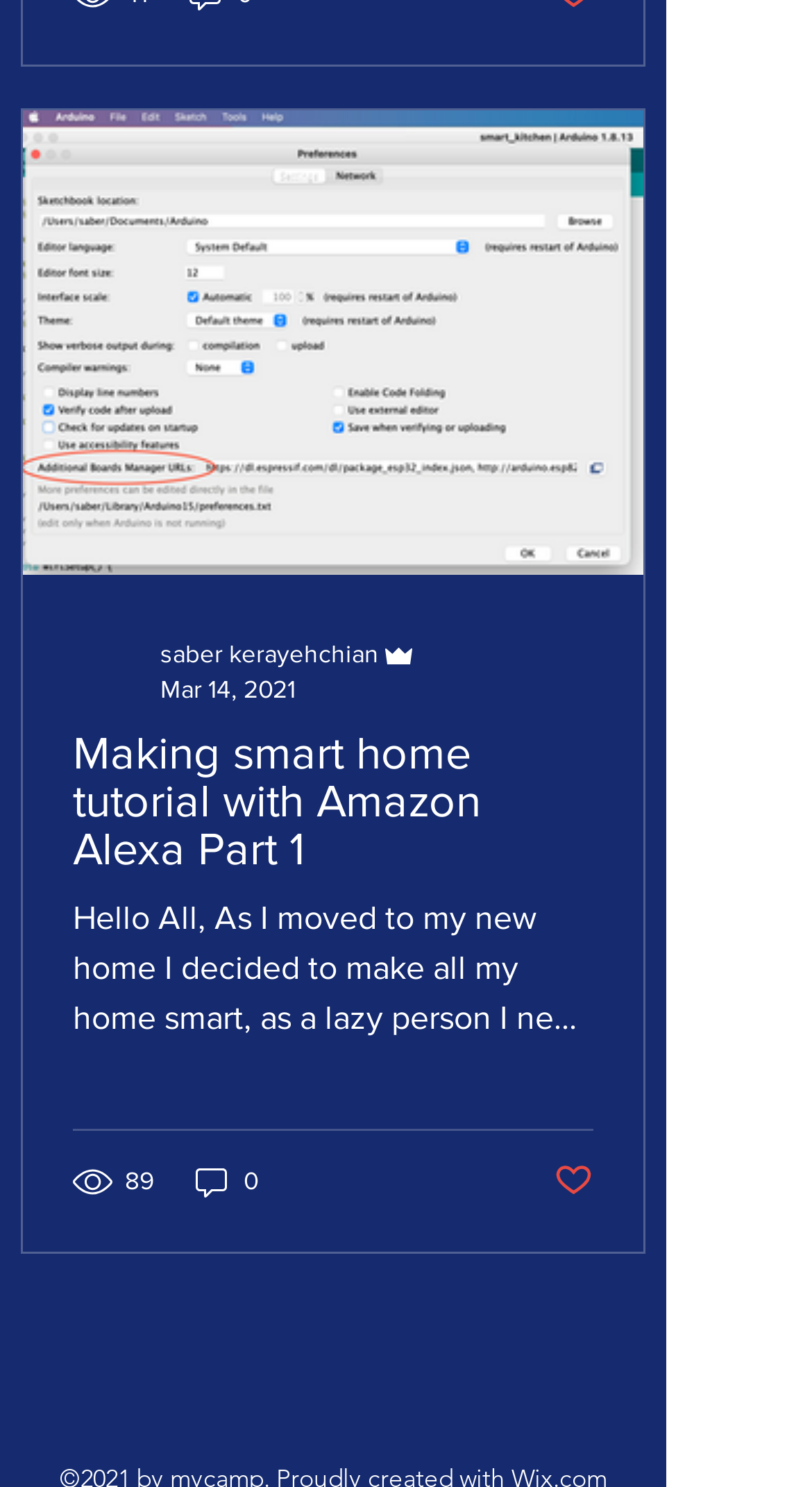Please identify the bounding box coordinates of the element's region that should be clicked to execute the following instruction: "View comments". The bounding box coordinates must be four float numbers between 0 and 1, i.e., [left, top, right, bottom].

[0.236, 0.781, 0.323, 0.808]